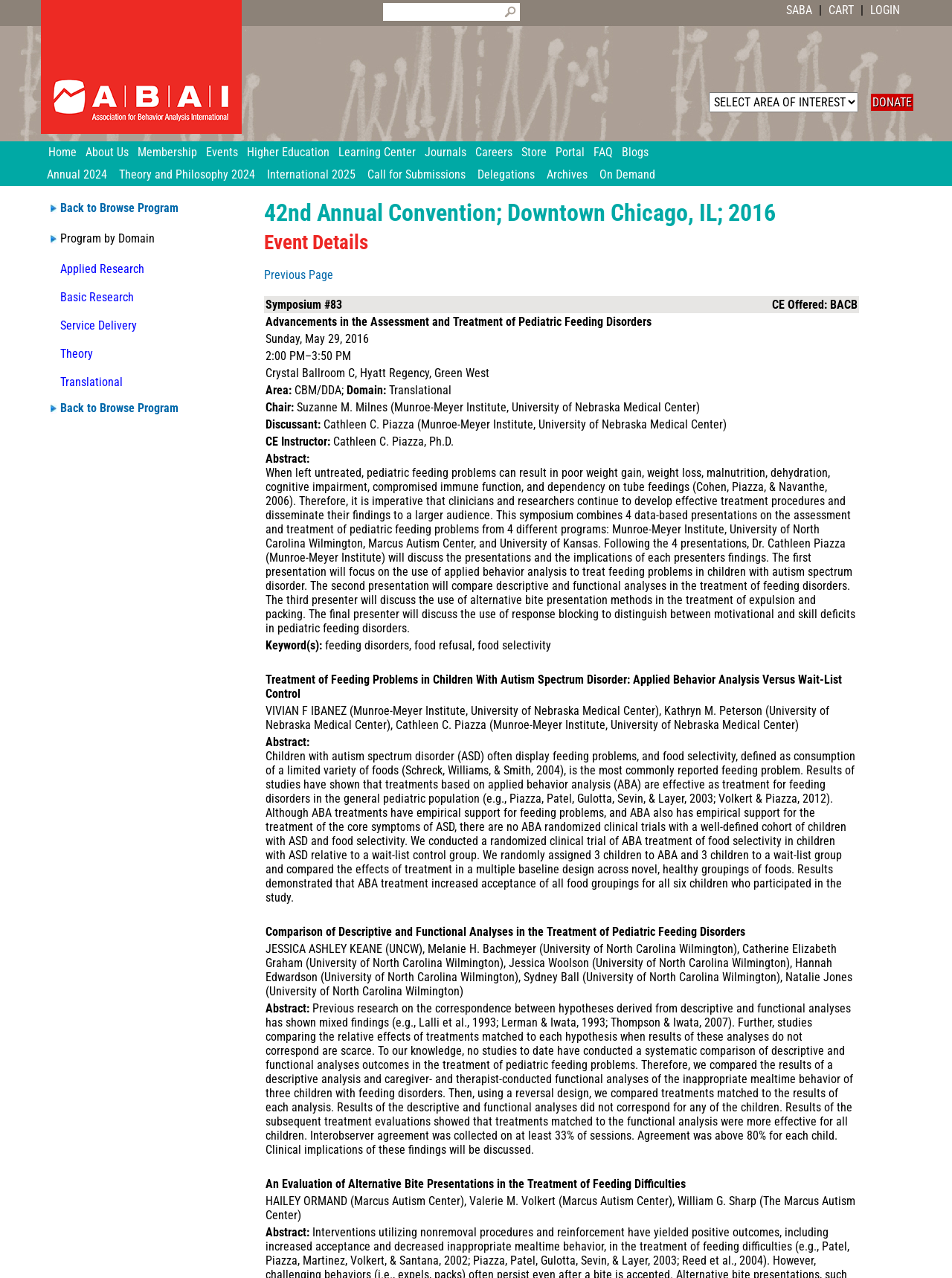Please specify the bounding box coordinates for the clickable region that will help you carry out the instruction: "Click on the 'Home' link".

[0.051, 0.111, 0.09, 0.128]